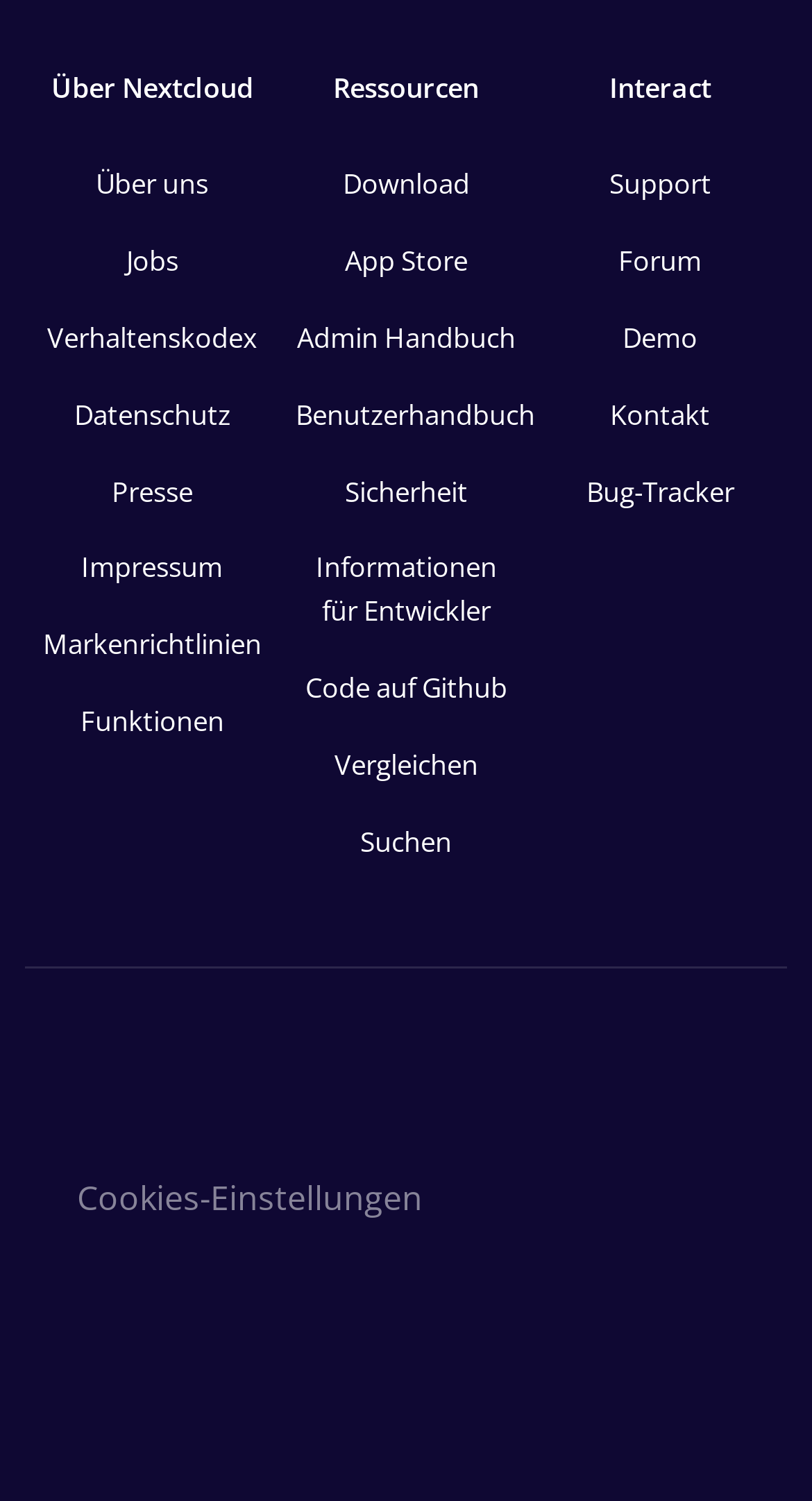Respond to the following question using a concise word or phrase: 
How many social media links are there?

3